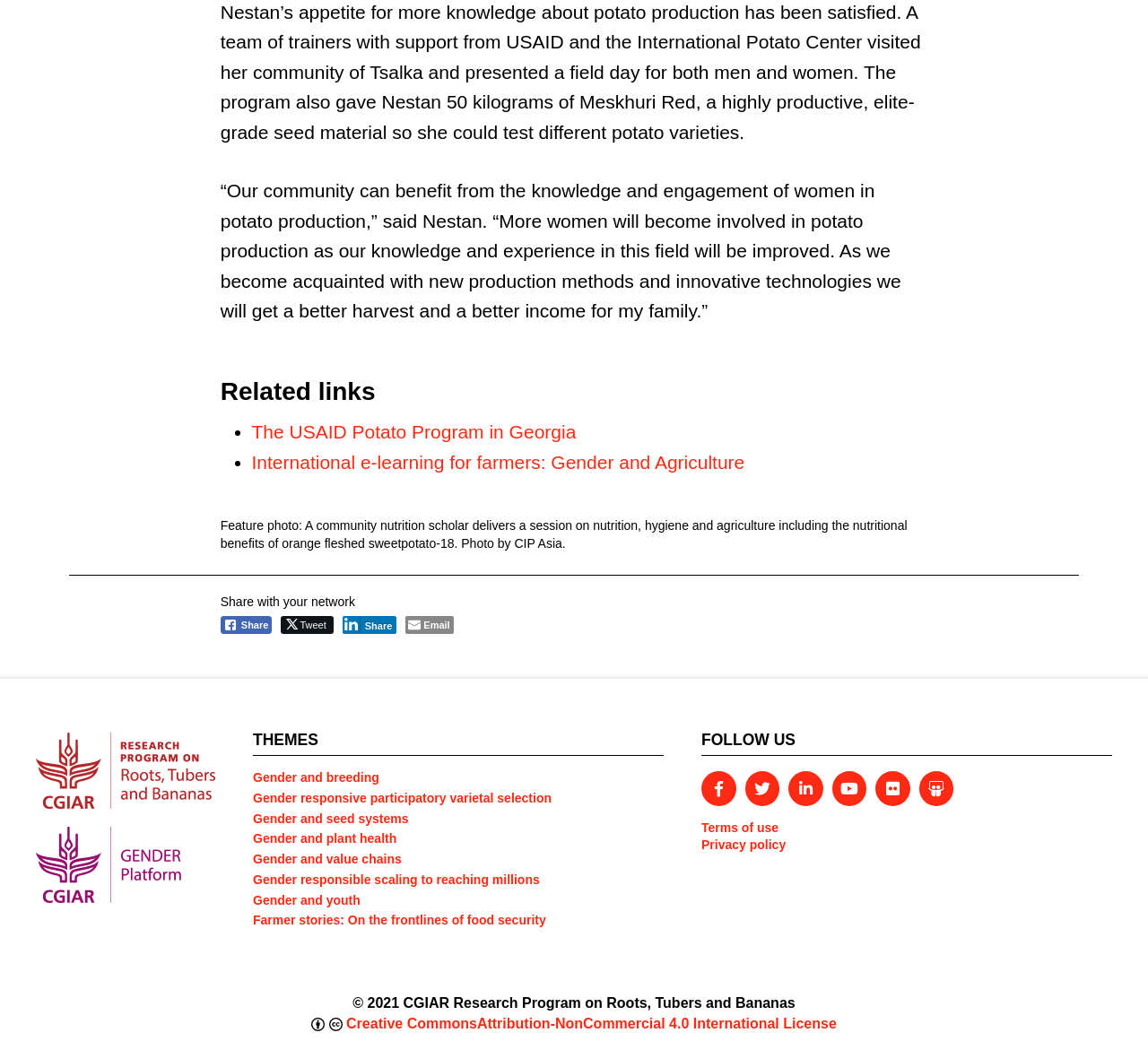Please locate the bounding box coordinates of the element that should be clicked to complete the given instruction: "Follow on Twitter".

[0.649, 0.734, 0.679, 0.767]